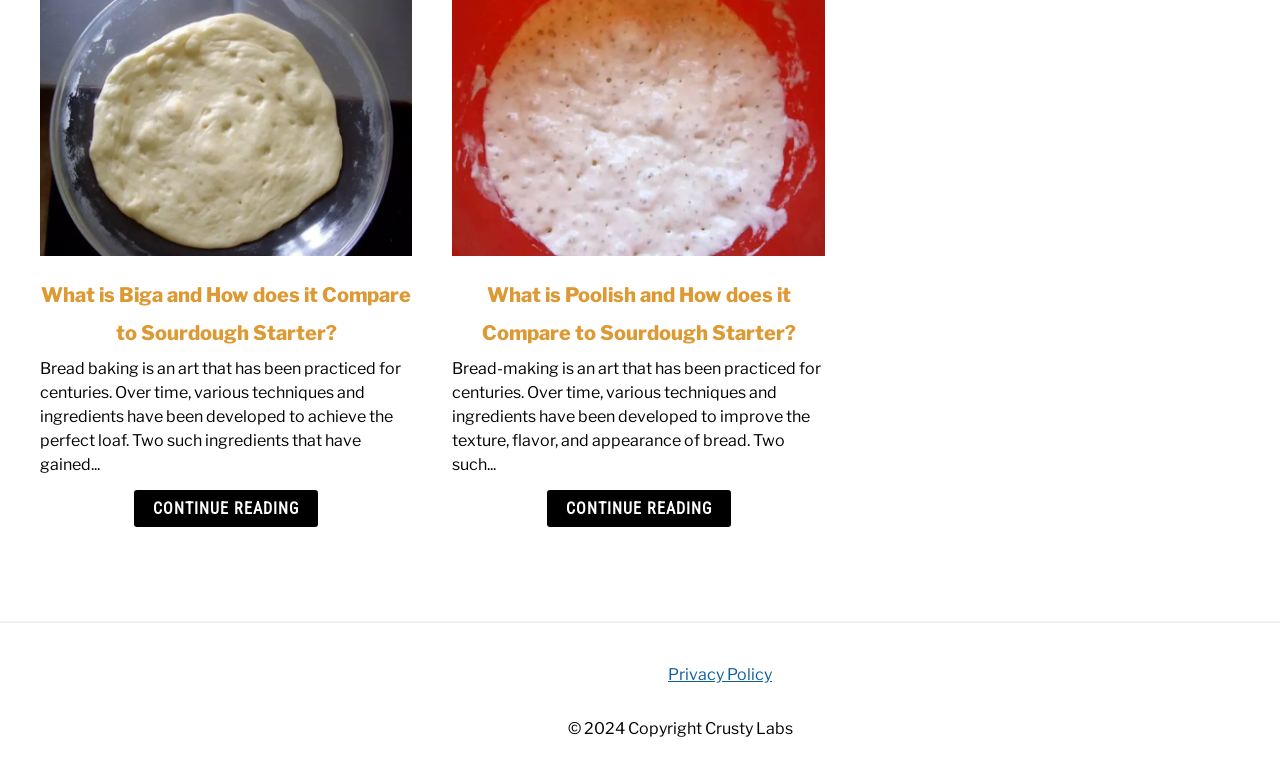Answer with a single word or phrase: 
What is the copyright year of Crusty Labs?

2024